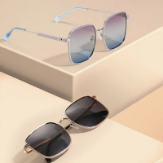Based on the image, please elaborate on the answer to the following question:
What is the style of the second pair of sunglasses?

The caption describes the second pair of sunglasses as having a 'bold, oversized silhouette', which suggests that the style of the second pair is bold and oversized.